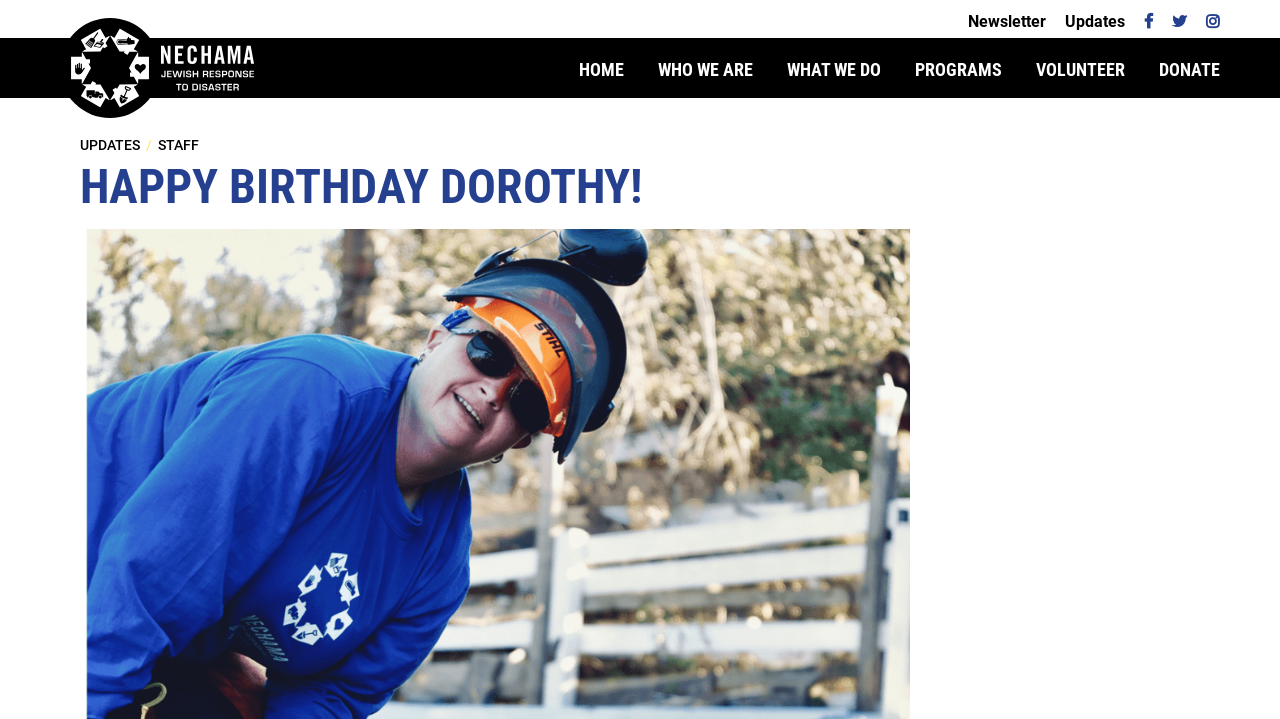What is the organization's name? Refer to the image and provide a one-word or short phrase answer.

NECHAMA